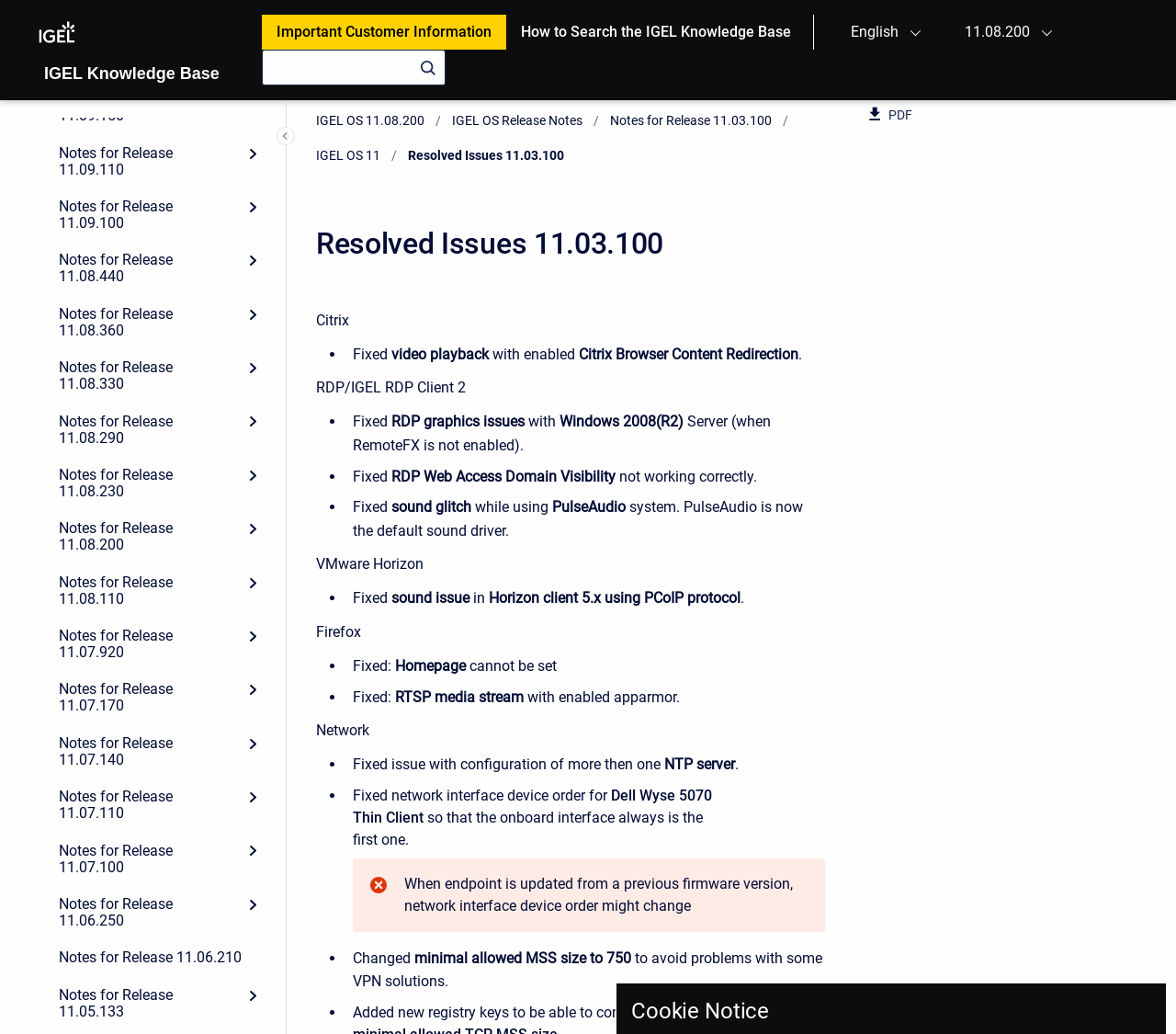Determine the coordinates of the bounding box that should be clicked to complete the instruction: "Search for something in the search box". The coordinates should be represented by four float numbers between 0 and 1: [left, top, right, bottom].

[0.223, 0.048, 0.379, 0.083]